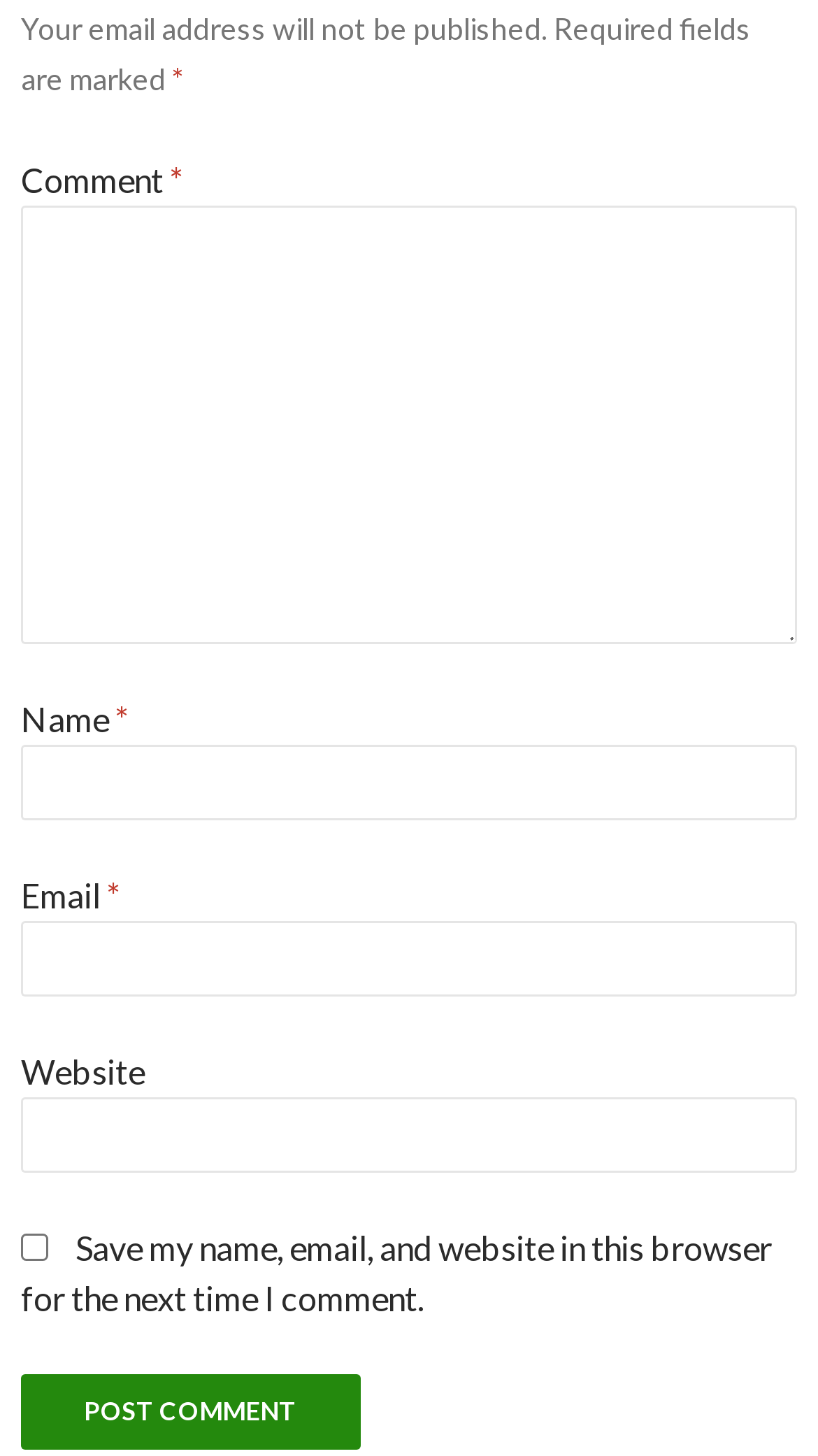How many fields are in the comment form?
Please provide a single word or phrase as your answer based on the screenshot.

4